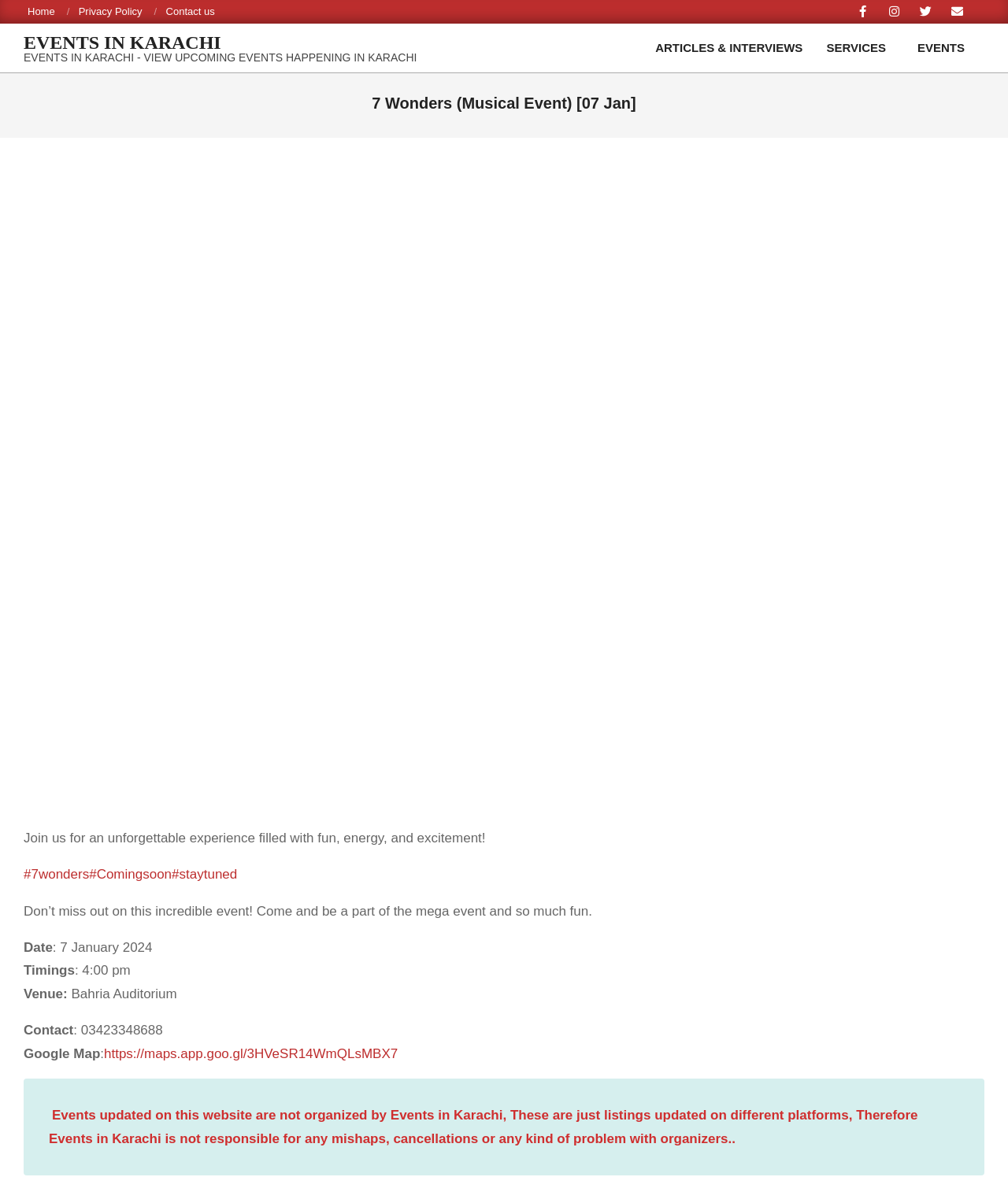Find the bounding box coordinates for the area you need to click to carry out the instruction: "View upcoming events in Karachi". The coordinates should be four float numbers between 0 and 1, indicated as [left, top, right, bottom].

[0.023, 0.028, 0.414, 0.044]